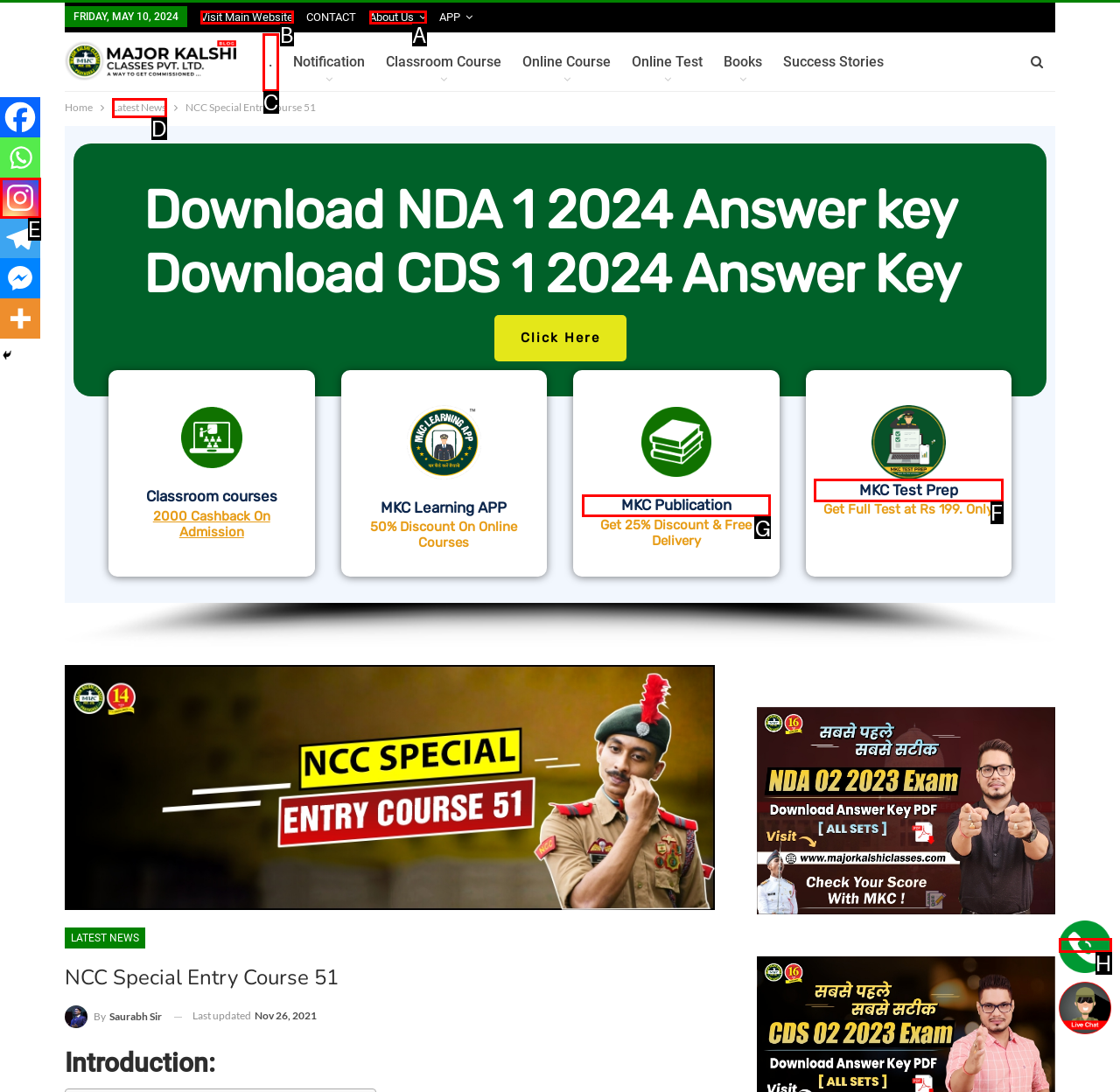Identify the correct UI element to click on to achieve the following task: Click on the 'Visit Main Website' link Respond with the corresponding letter from the given choices.

B